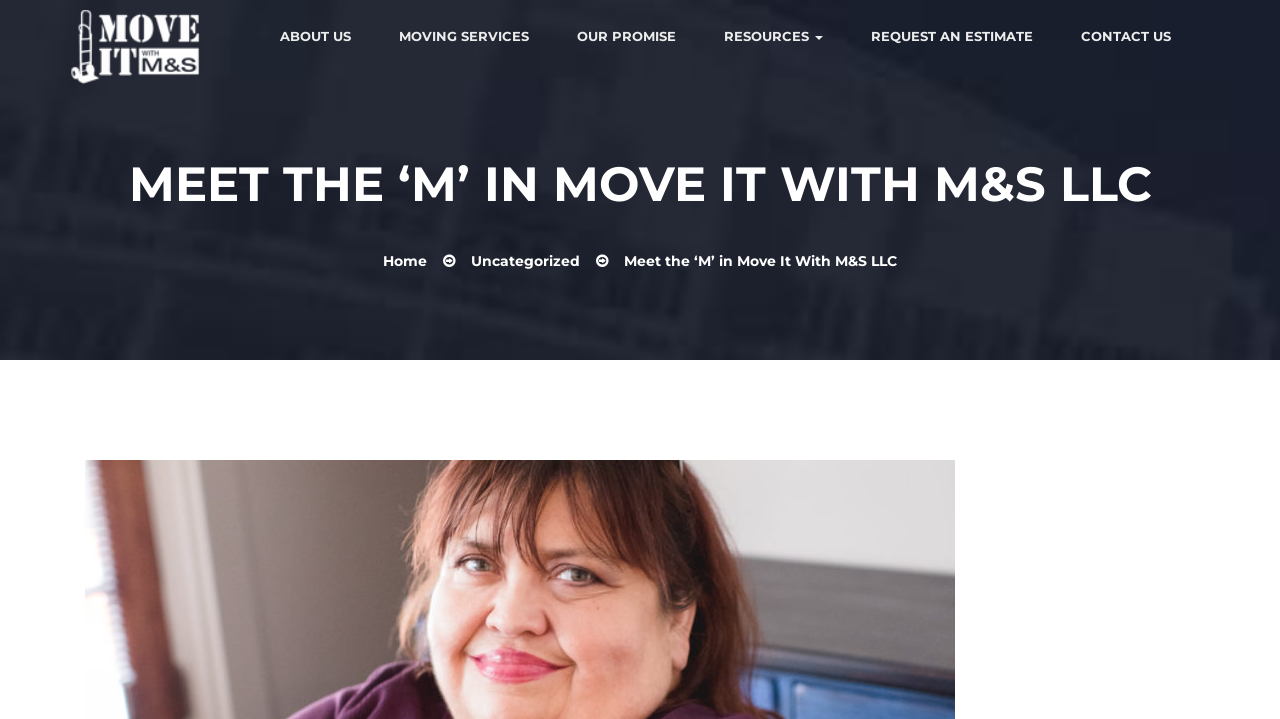From the webpage screenshot, identify the region described by Uncategorized. Provide the bounding box coordinates as (top-left x, top-left y, bottom-right x, bottom-right y), with each value being a floating point number between 0 and 1.

[0.368, 0.35, 0.453, 0.375]